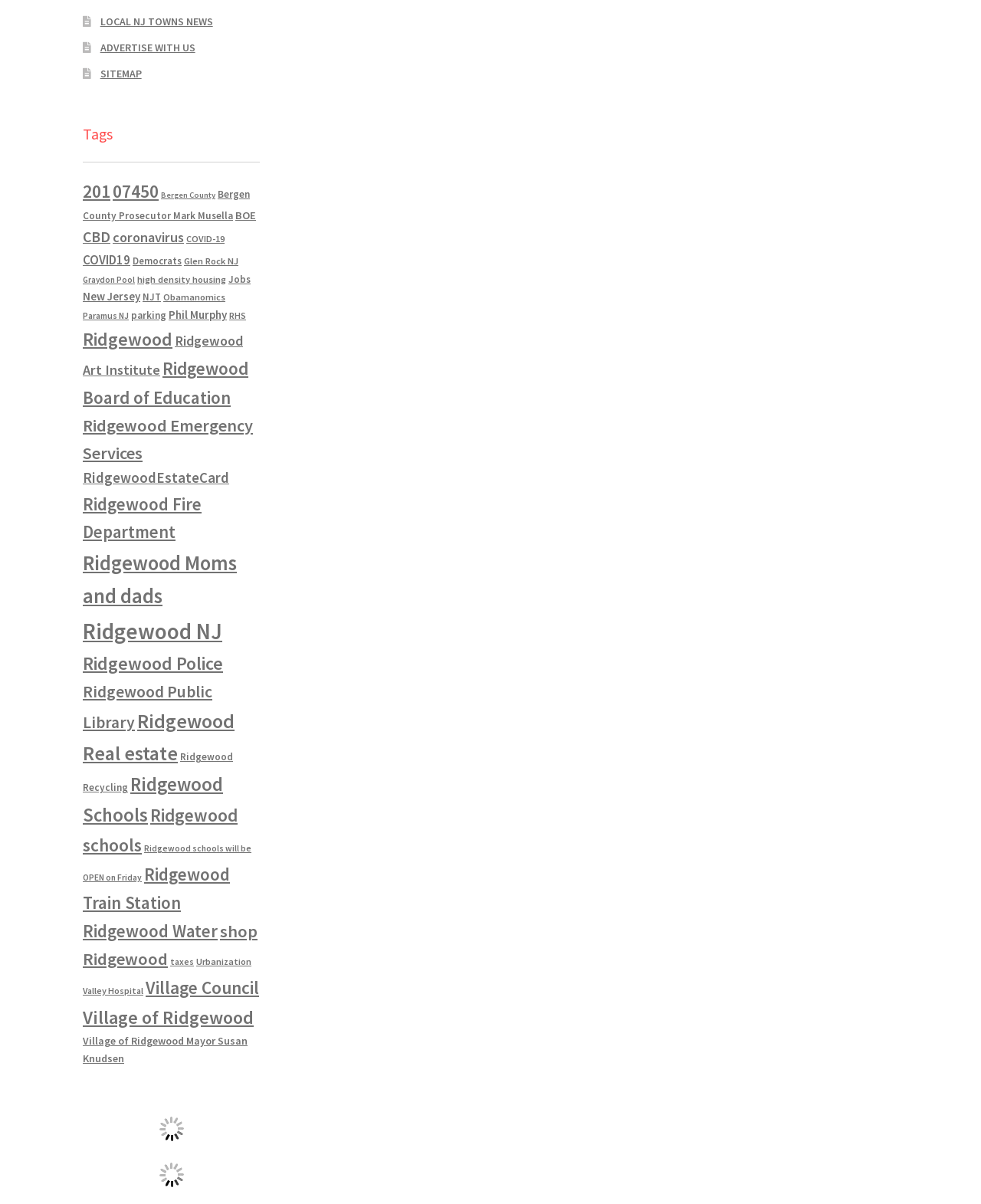How many items are related to COVID-19?
Answer the question in as much detail as possible.

According to the link 'coronavirus' on the webpage, there are 1,695 items related to COVID-19.